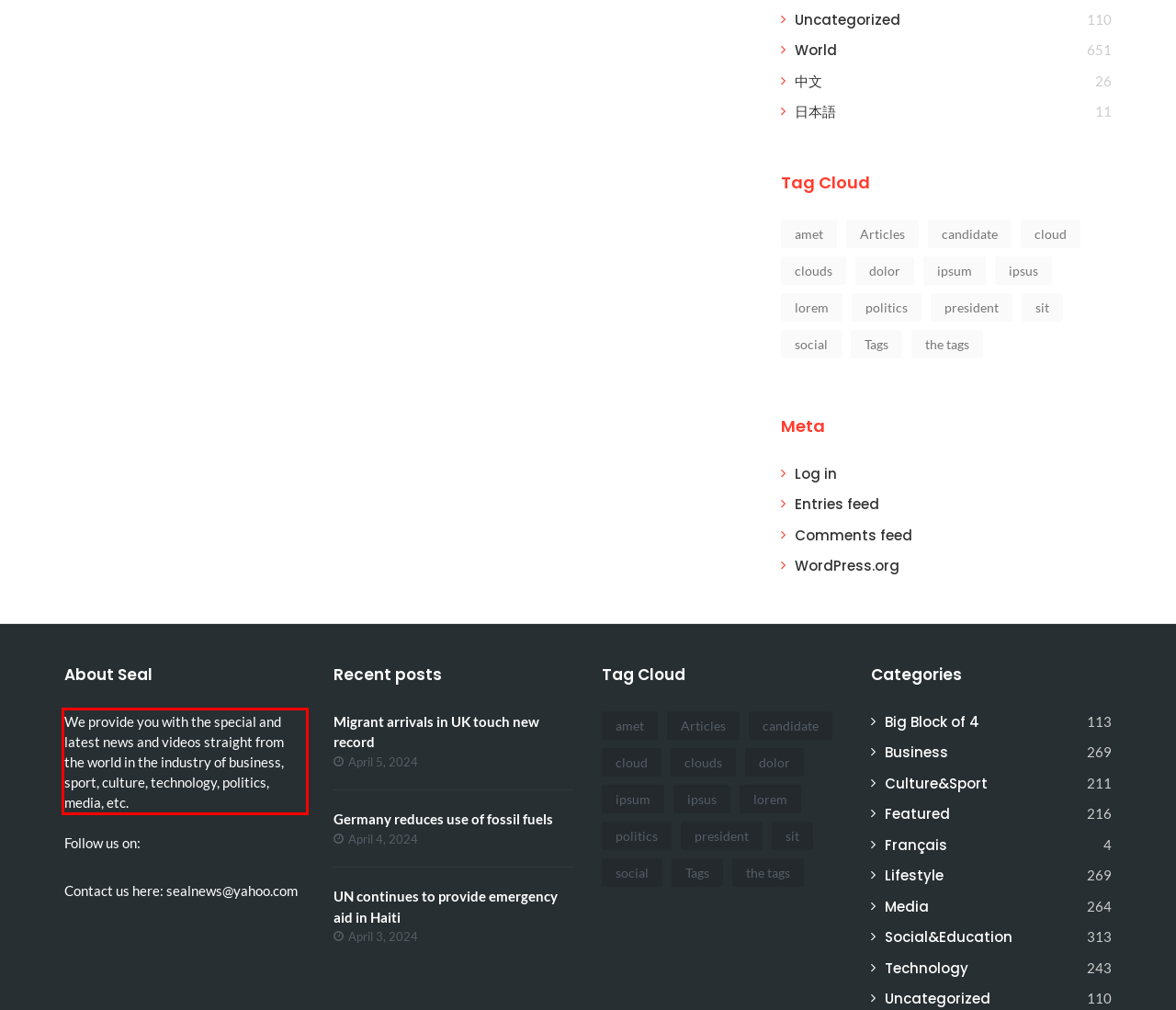Identify and extract the text within the red rectangle in the screenshot of the webpage.

We provide you with the special and latest news and videos straight from the world in the industry of business, sport, culture, technology, politics, media, etc.